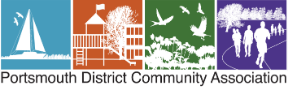Generate an in-depth description of the image.

The image features the logo of the Portsmouth District Community Association, showcasing four distinctive panels. Each panel is adorned with vibrant illustrations that symbolize community life and the natural surroundings of the Portsmouth area. The first panel depicts a blue sailboat, representing recreation on the water. The second panel showcases a depiction of a building, likely a community hub, in warm orange tones. The third panel features silhouettes of birds among greenery in lush green, emphasizing nature and wildlife. The final panel, in purple, displays figures walking together, symbolizing community engagement and active living. Beneath these panels, the name "Portsmouth District Community Association" is prominently displayed, reflecting the organization's commitment to serving and advocating for the interests of residents and businesses in the Portsmouth District.